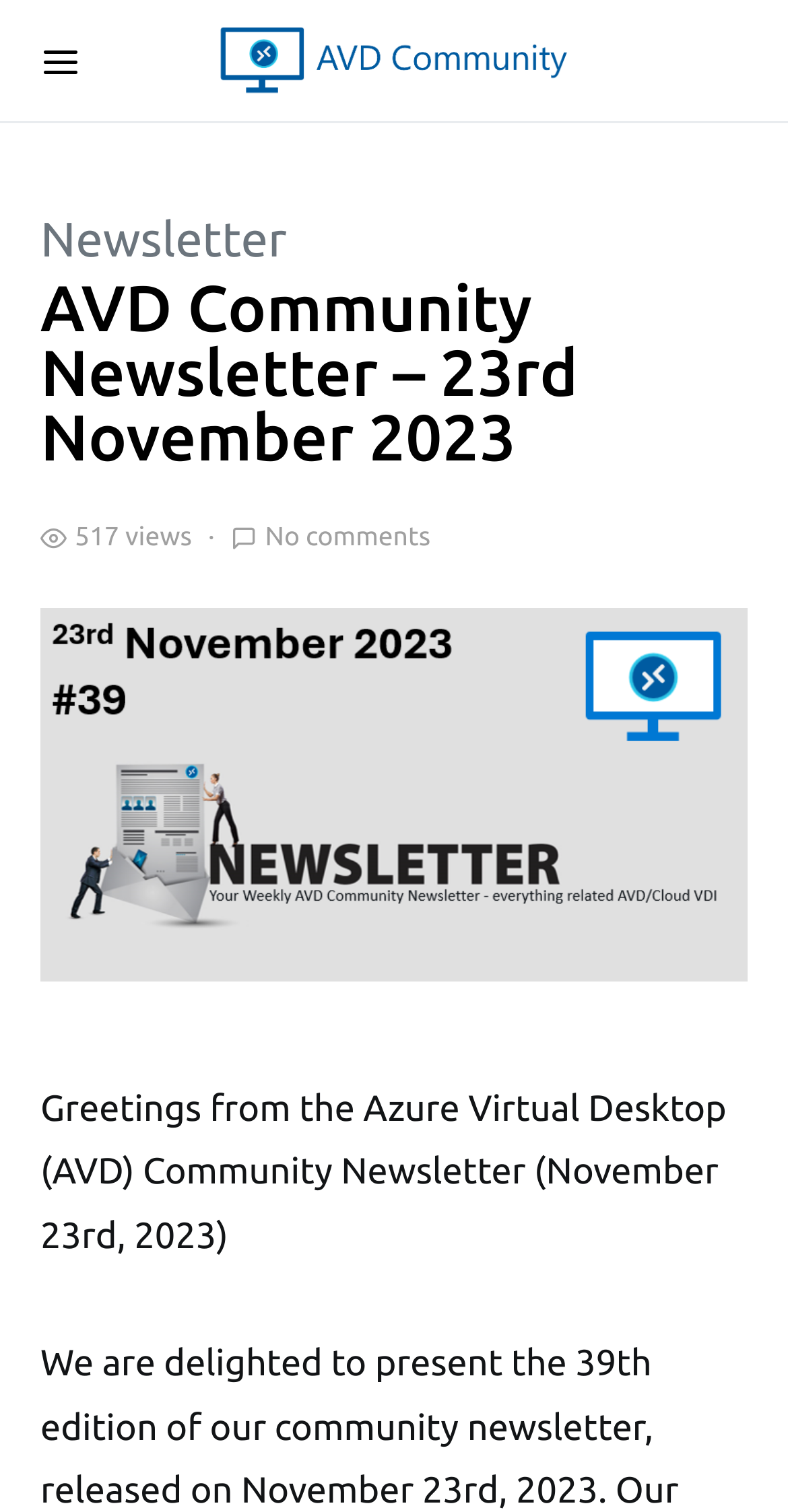Please answer the following question using a single word or phrase: 
What is the date of this newsletter?

November 23rd, 2023